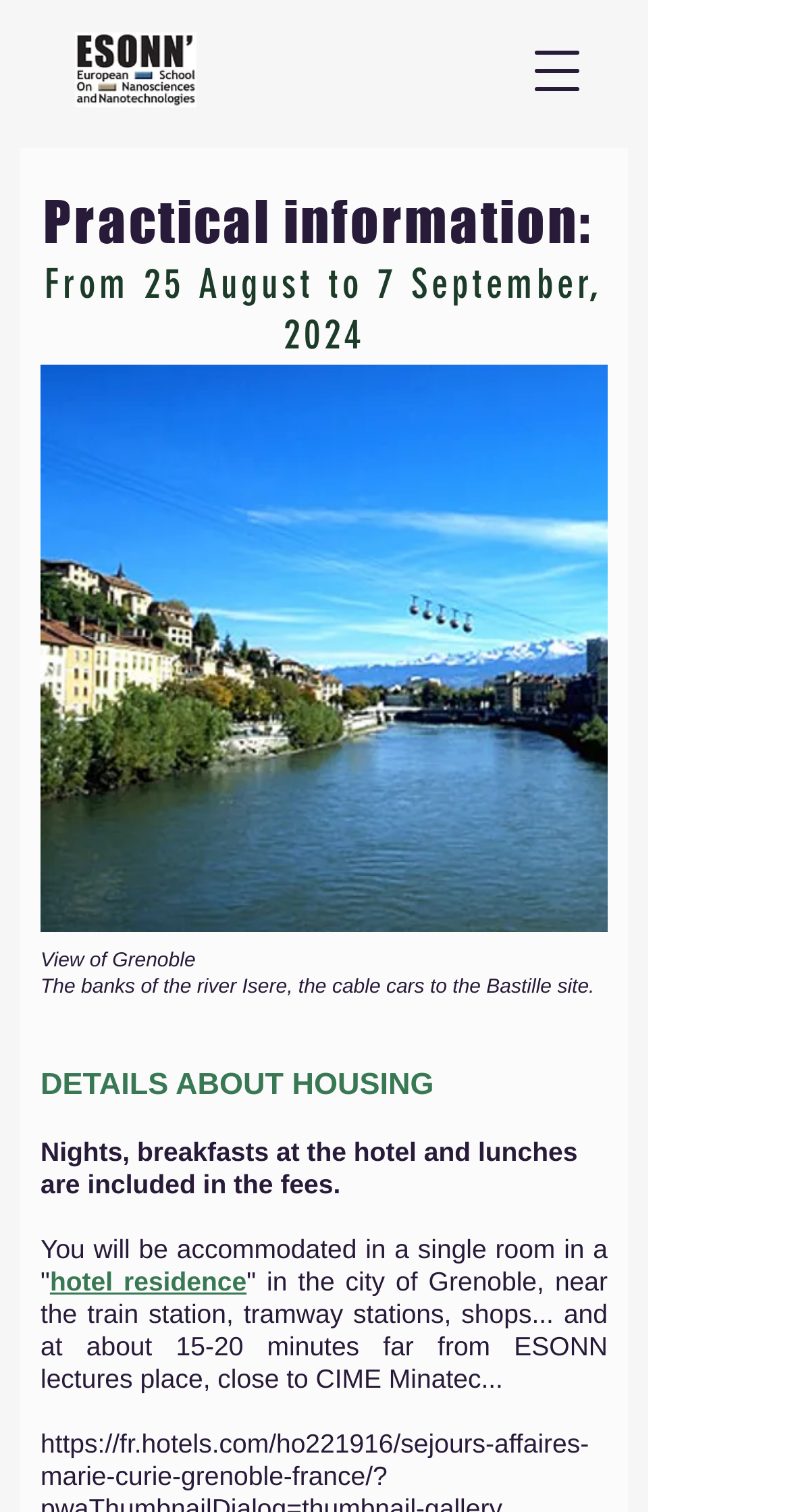What is the distance from the hotel residence to ESONN lectures place?
Please provide a single word or phrase based on the screenshot.

15-20 minutes